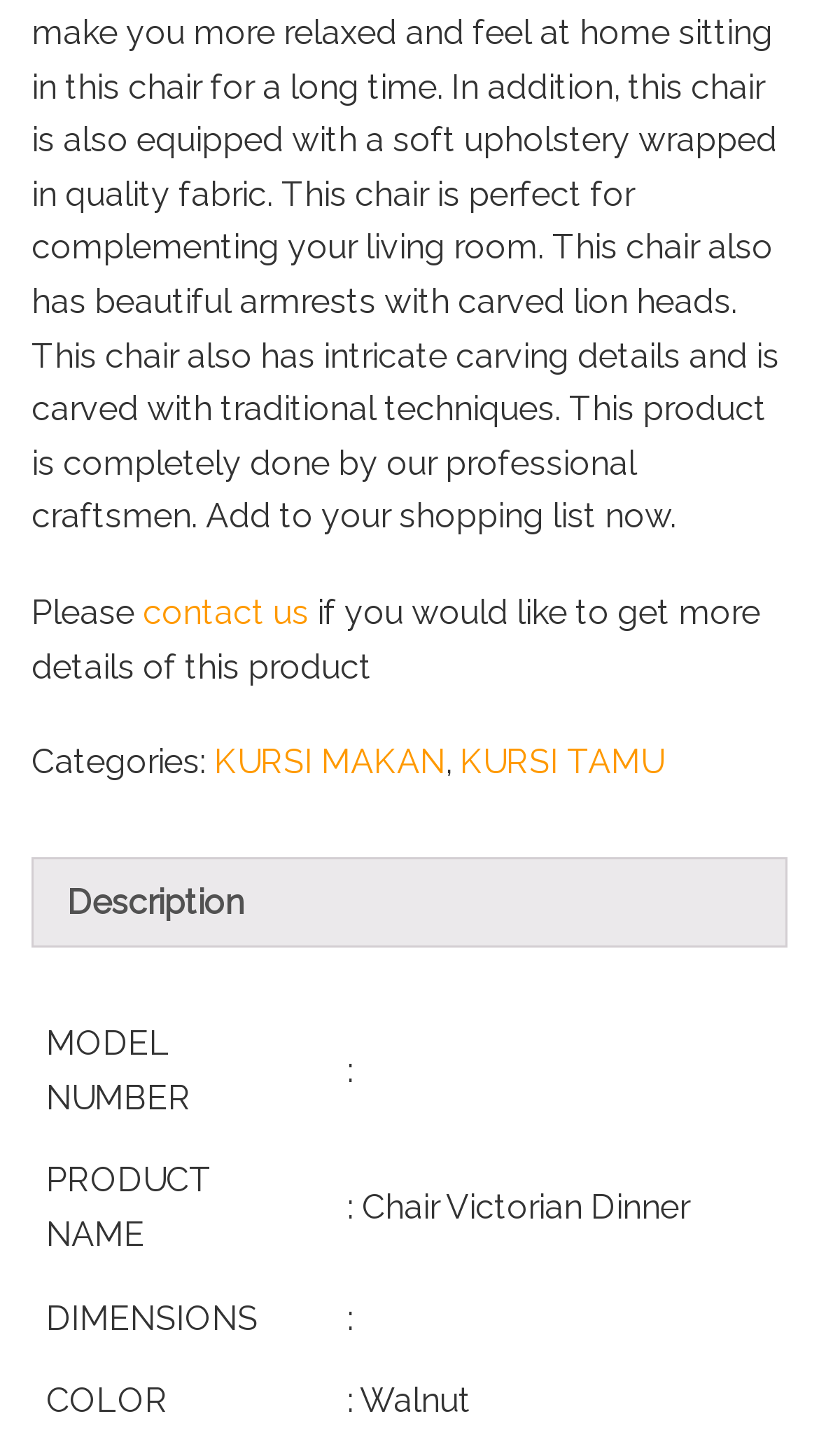Please analyze the image and provide a thorough answer to the question:
How can I get more details of this product?

At the top of the page, it says 'Please contact us if you would like to get more details of this product', indicating that contacting the website is the way to get more details.